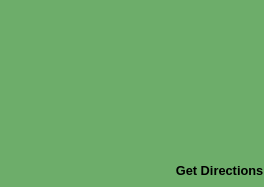What is the purpose of the 'Get Directions' link?
Please provide a single word or phrase based on the screenshot.

To guide users to map services